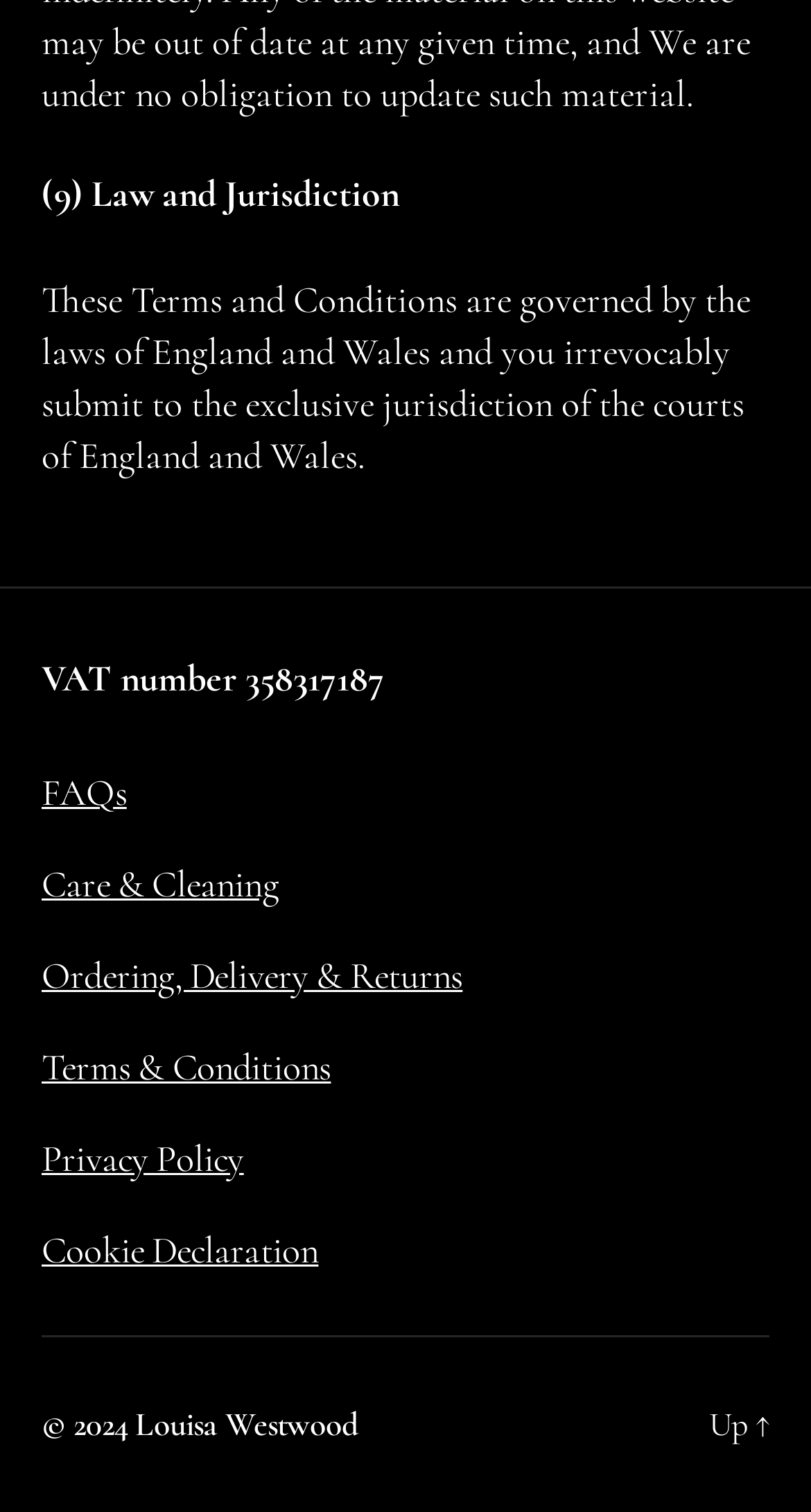What is the VAT number?
Use the information from the image to give a detailed answer to the question.

The VAT number is mentioned in the StaticText element with the text 'VAT number 358317187', which is located in the complementary section of the webpage.